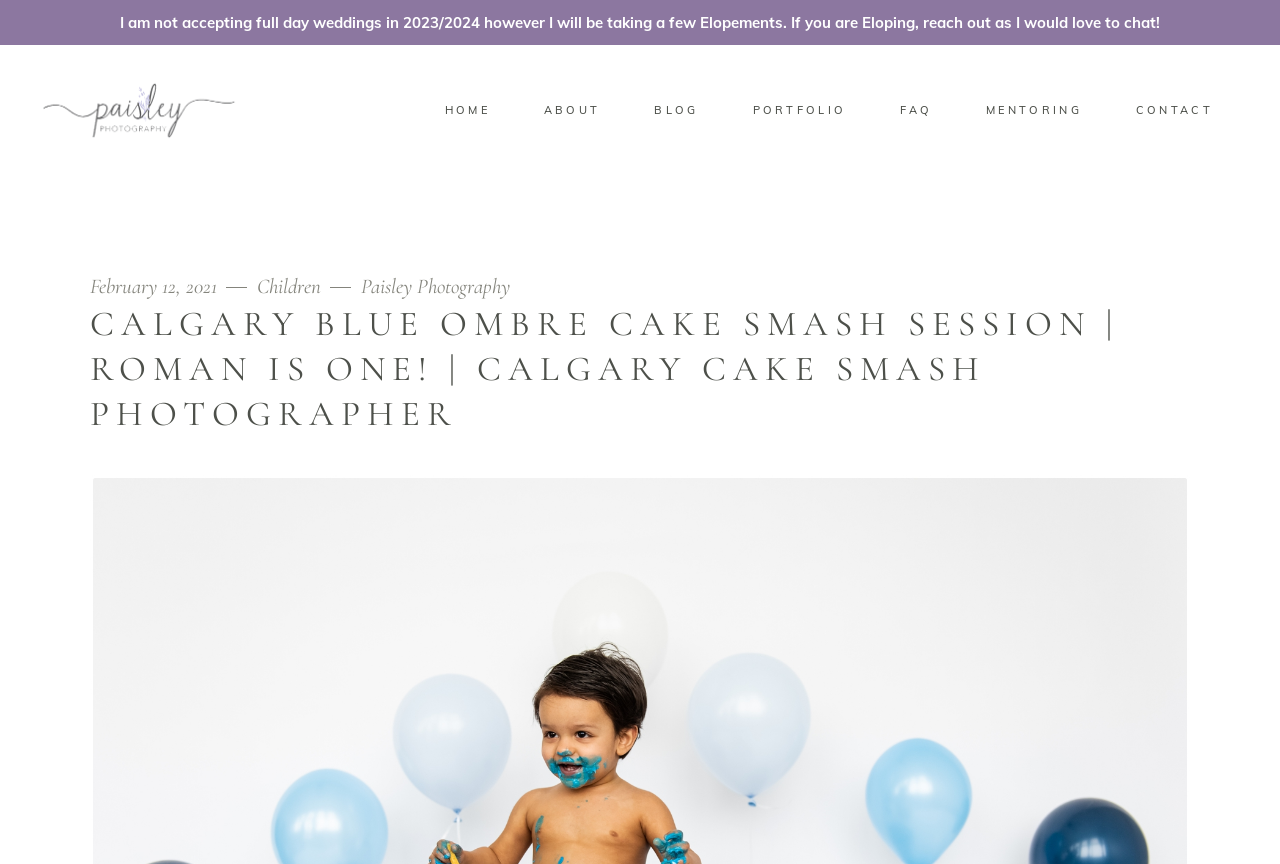Generate a detailed explanation of the webpage's features and information.

This webpage is about Calgary Family Photographer, Paisley Photography, and specifically showcases the archives of 1st birthday cake smash sessions. 

At the top left corner, there is a logo of Paisley Photography, which is accompanied by two other logo variations, dark and light. 

Below the logo, there is a notice stating that the photographer is not accepting full-day weddings in 2023/2024 but is open to elopements. 

The main navigation menu is located at the top center of the page, consisting of seven links: HOME, ABOUT, BLOG, PORTFOLIO, FAQ, MENTORING, and CONTACT, which are evenly spaced and aligned horizontally. 

Underneath the navigation menu, there is a section dedicated to a specific cake smash session, featuring a heading that reads "CALGARY BLUE OMBRE CAKE SMASH SESSION | ROMAN IS ONE! | CALGARY CAKE SMASH PHOTOGRAPHER". This heading is a link, and it is positioned above a series of links, including "February 12, 2021", "Children", and "Paisley Photography", which are aligned vertically and located at the top left of the page.